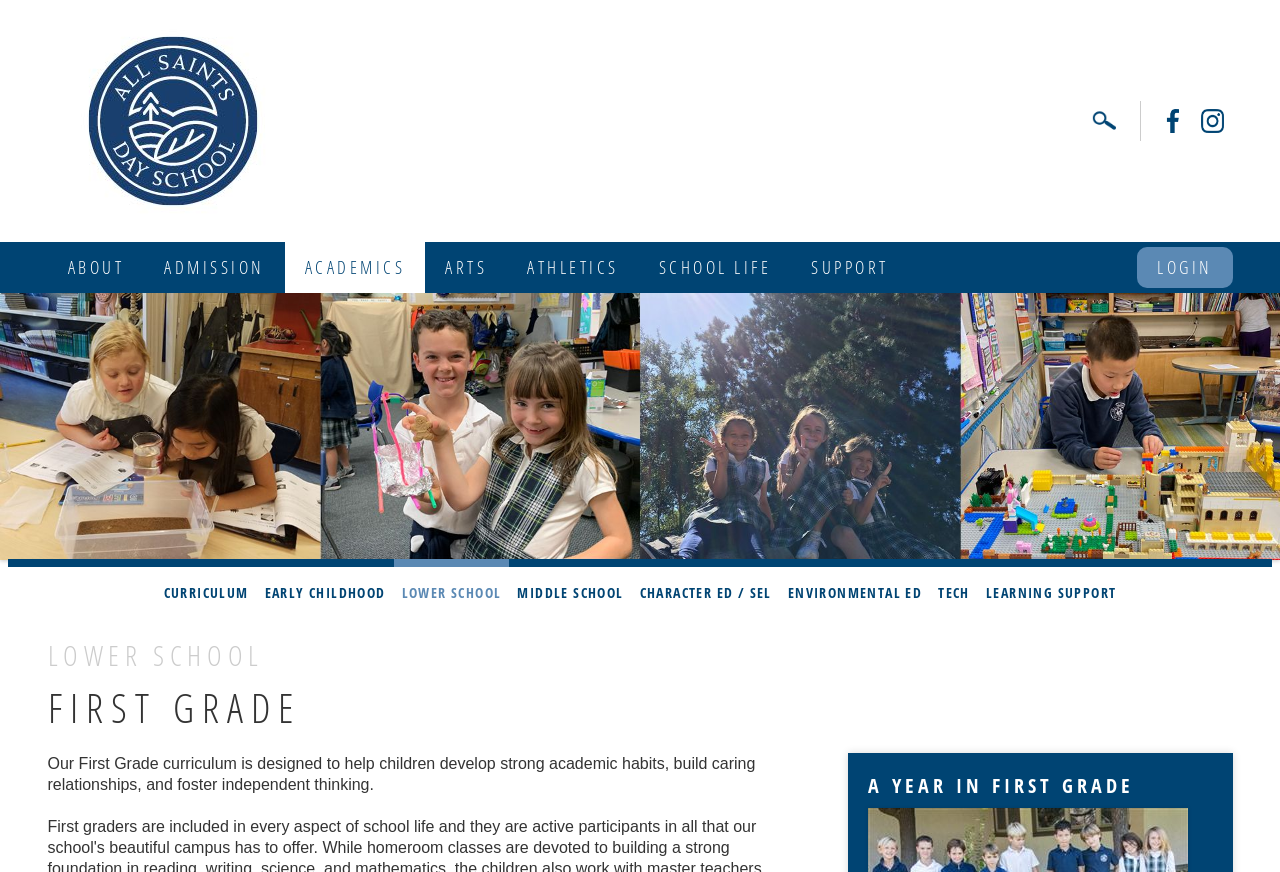What is the current grade level being described?
We need a detailed and meticulous answer to the question.

The current grade level being described can be found in the heading 'FIRST GRADE' on the webpage, which is located below the navigation menu.